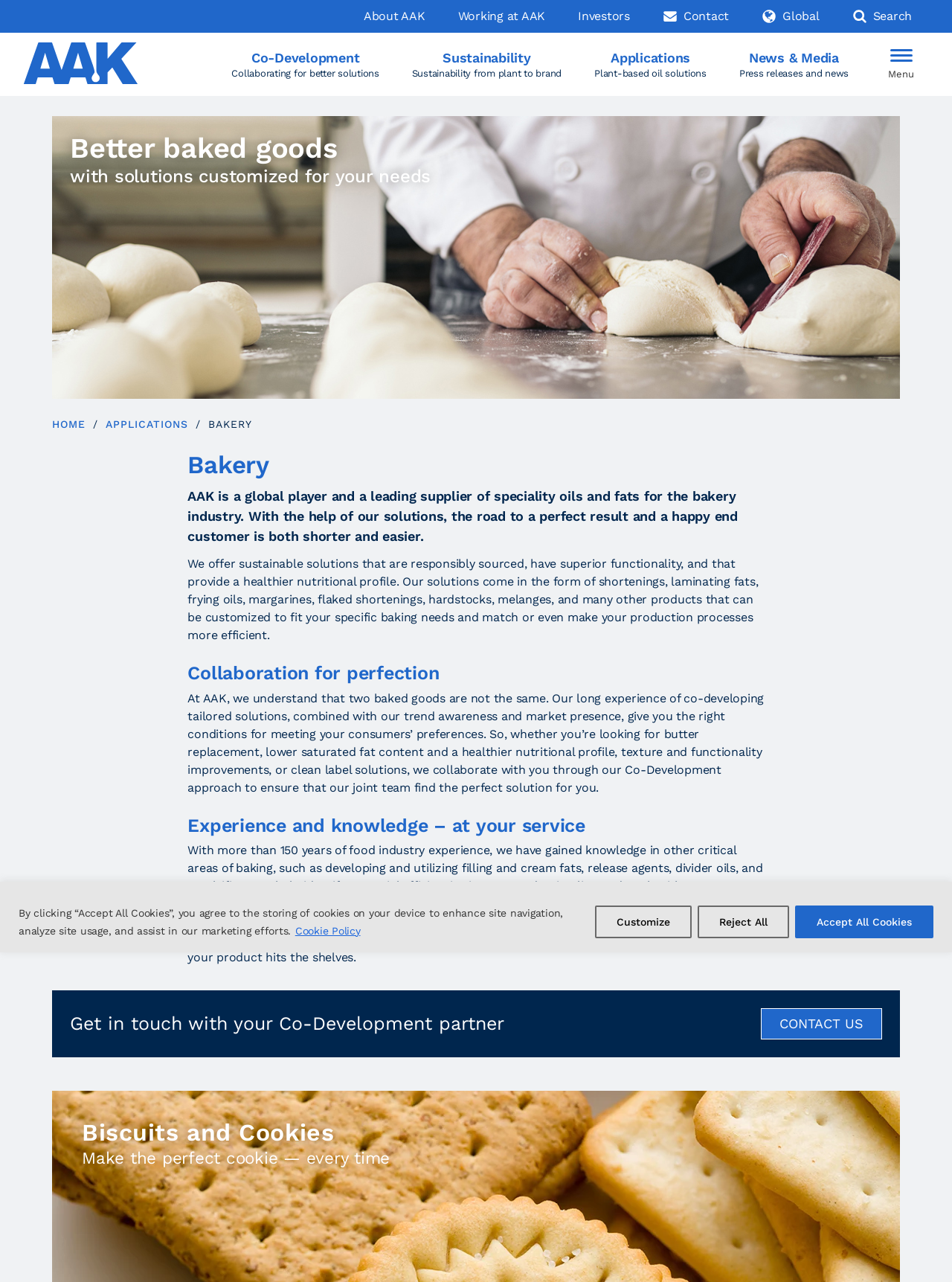Please answer the following question using a single word or phrase: 
What is the benefit of AAK's solutions?

Healthier nutritional profile